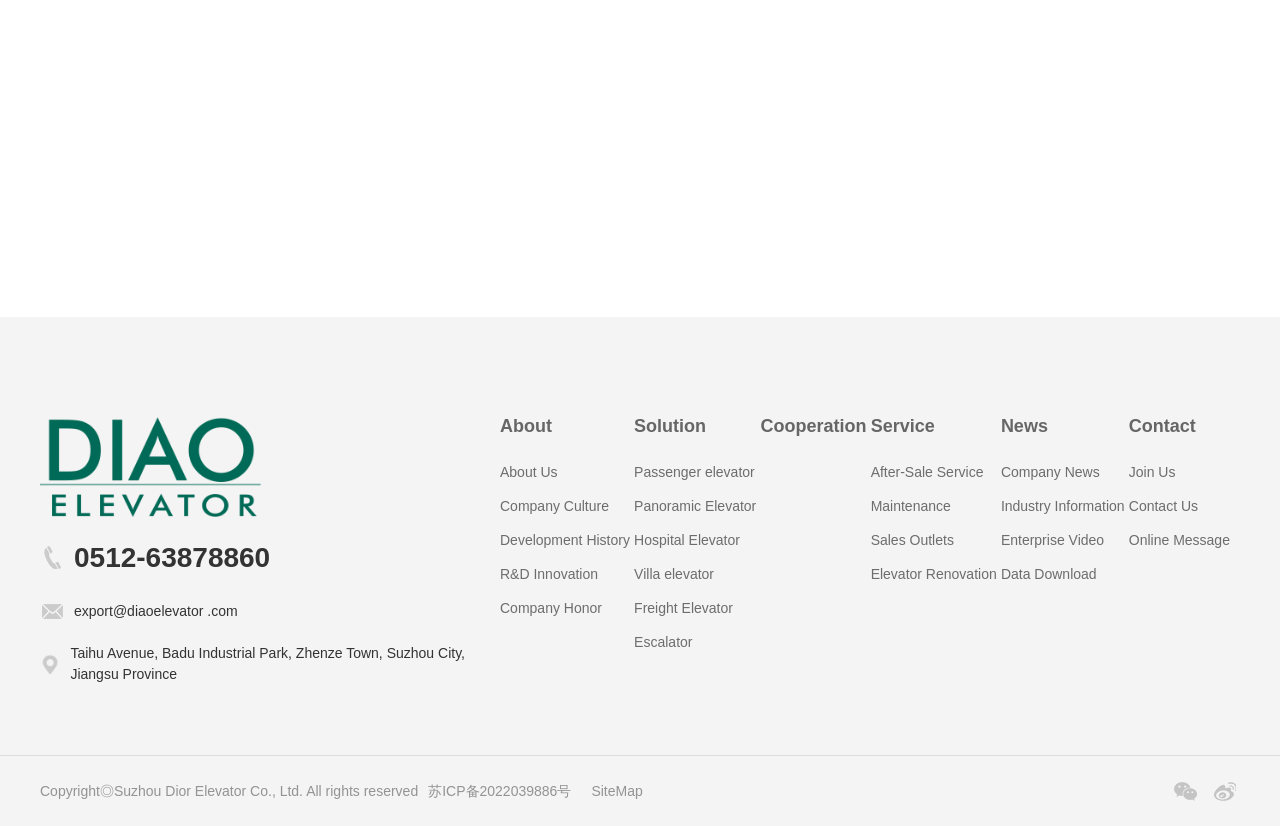Given the description of a UI element: "Development History", identify the bounding box coordinates of the matching element in the webpage screenshot.

[0.391, 0.645, 0.492, 0.662]